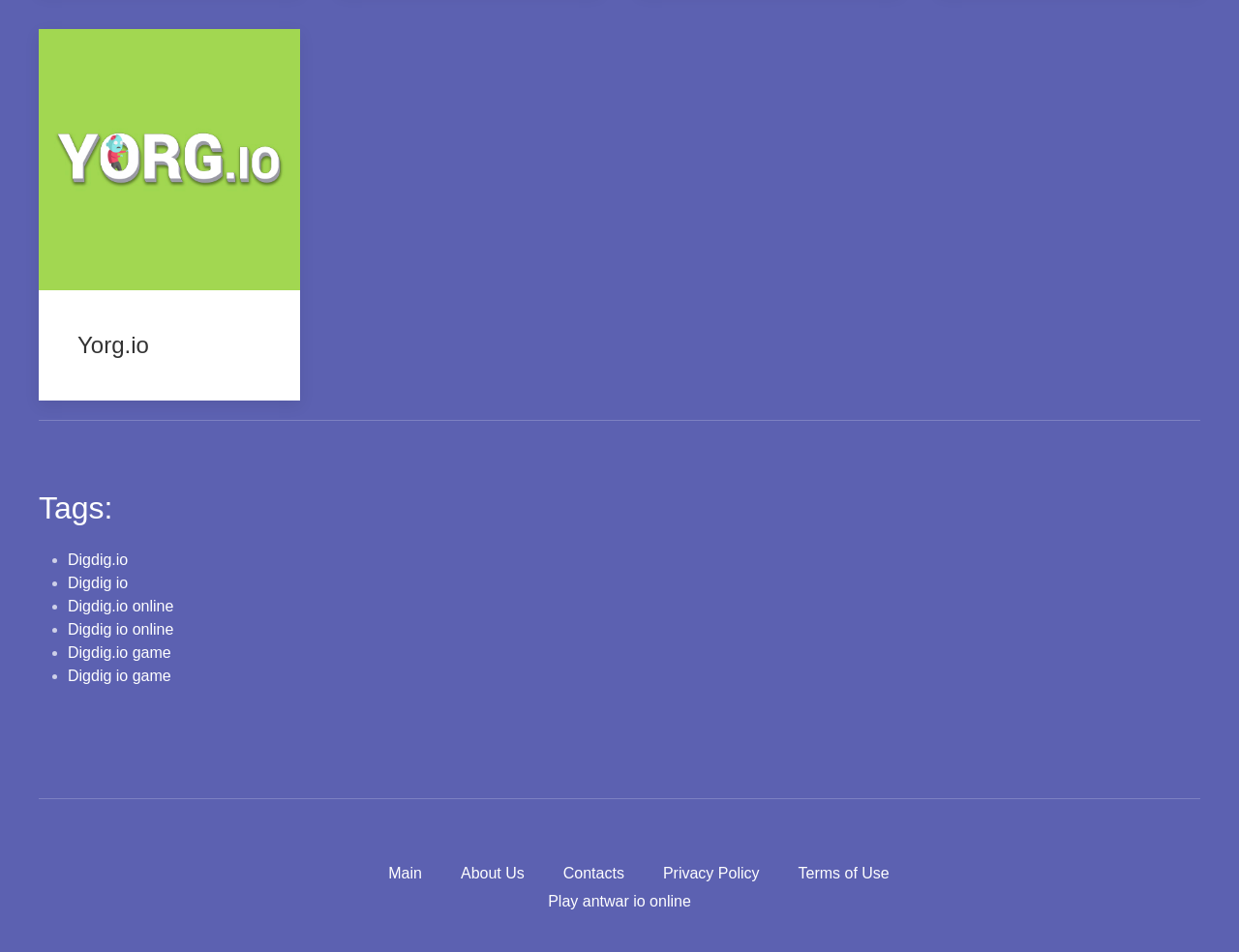Please mark the clickable region by giving the bounding box coordinates needed to complete this instruction: "Go to the Main page".

[0.313, 0.9, 0.341, 0.935]